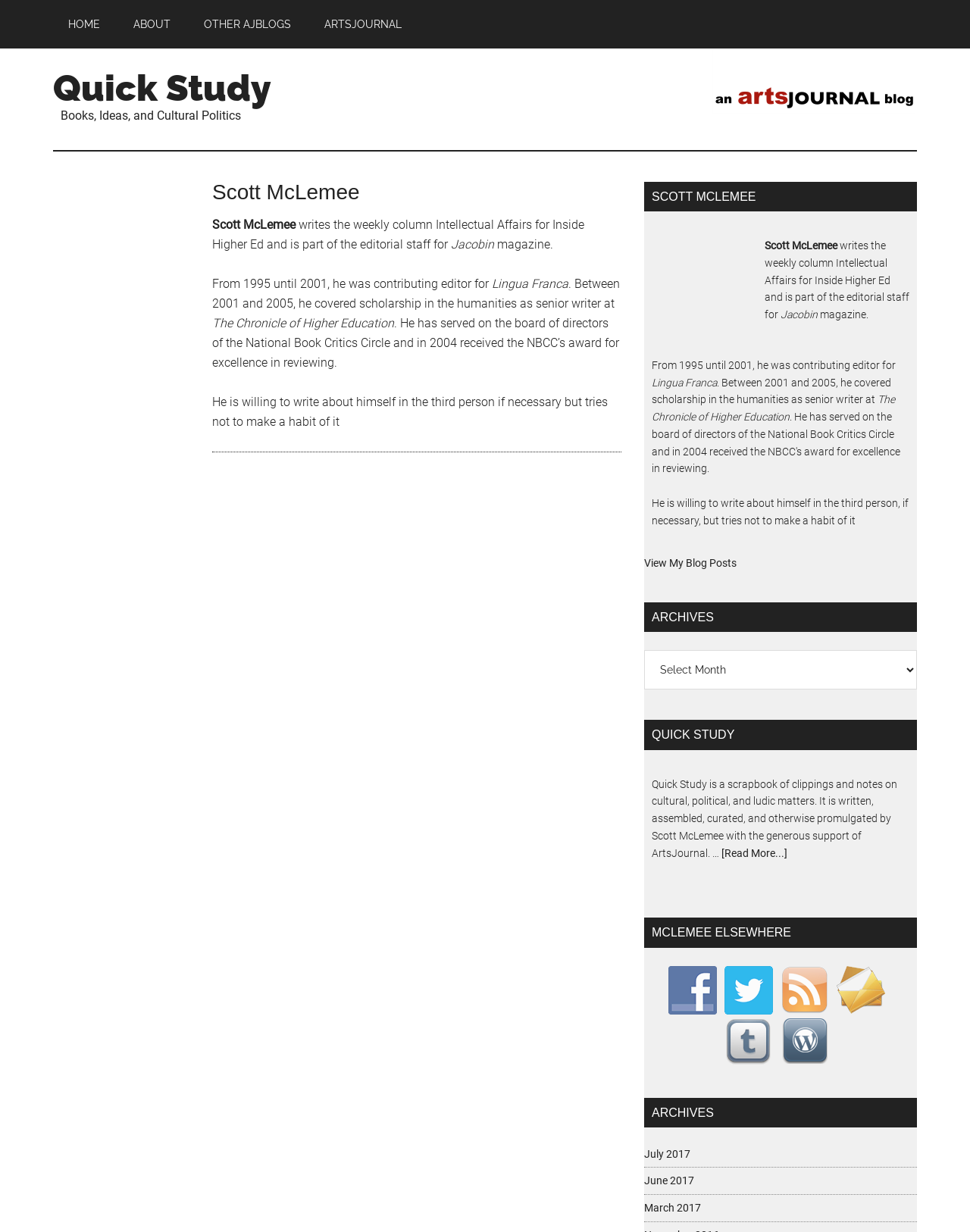What is the name of the magazine where the author was contributing editor?
Look at the image and answer the question with a single word or phrase.

Lingua Franca